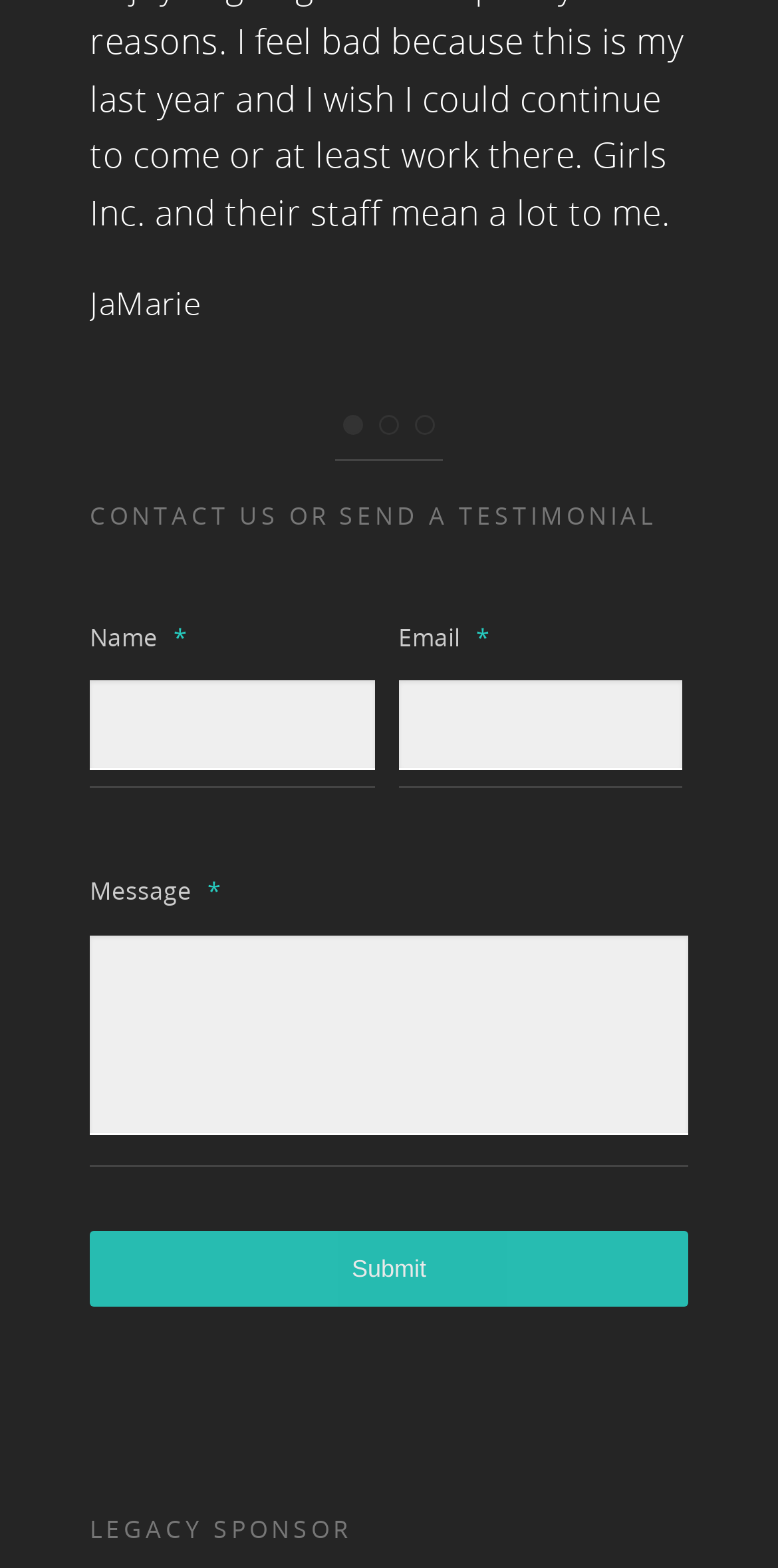Is the email field required?
Refer to the screenshot and respond with a concise word or phrase.

Yes